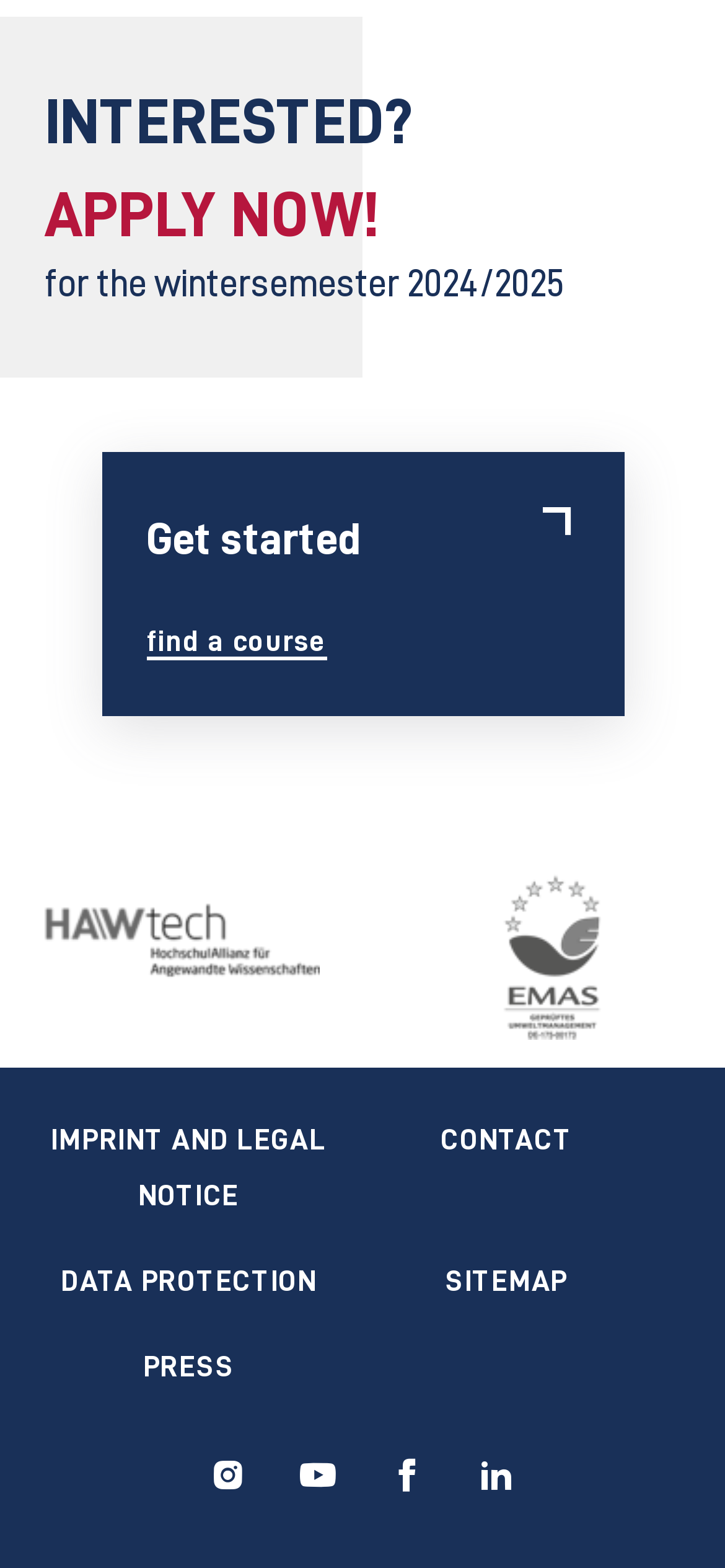Find the bounding box coordinates for the element that must be clicked to complete the instruction: "View EMAS geprüftes Umweltmanagement". The coordinates should be four float numbers between 0 and 1, indicated as [left, top, right, bottom].

[0.062, 0.646, 0.523, 0.667]